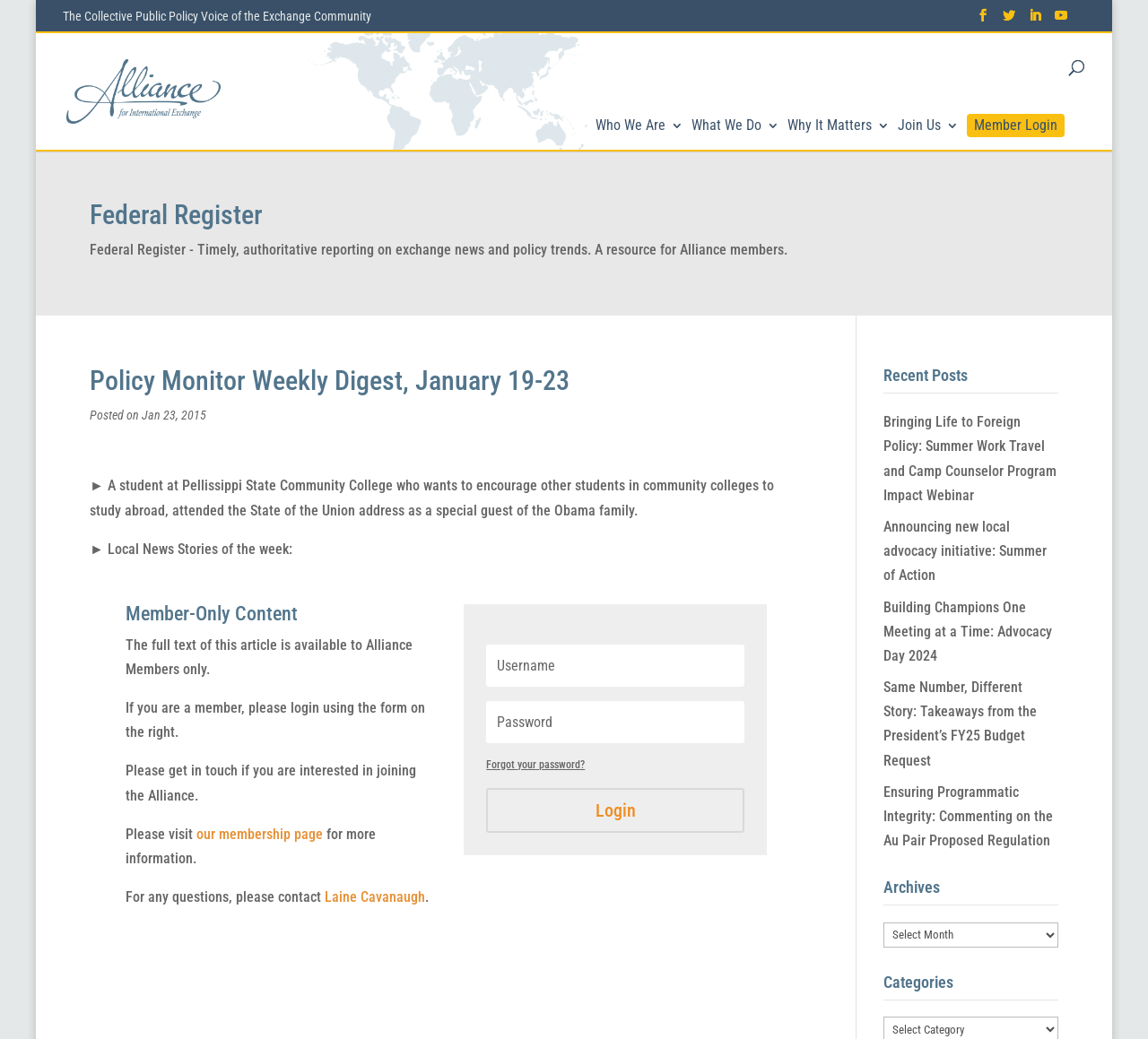Generate a comprehensive description of the contents of the webpage.

The webpage is about the Policy Monitor Weekly Digest, January 19-23, from the Alliance for International Exchange. At the top, there is a heading that reads "The Collective Public Policy Voice of the Exchange Community". Below this, there are four social media links and a link to the Alliance for International Exchange, accompanied by an image.

The main content of the page is divided into sections. On the left side, there is a search bar at the top, followed by a section titled "Federal Register" that provides information on exchange news and policy trends. Below this, there is an article section that displays news articles, including a heading "Policy Monitor Weekly Digest, January 19-23" and several paragraphs of text.

On the right side, there is a section titled "Member-Only Content" that requires login credentials to access the full text of the article. There is a login form with two text boxes and a login button, as well as a link to the membership page and contact information.

Further down the page, there are sections titled "Recent Posts" and "Archives" that display links to various news articles and blog posts. There is also a combobox that allows users to select categories.

Overall, the webpage appears to be a news and information portal for the Alliance for International Exchange, providing updates on policy trends, news articles, and resources for members.